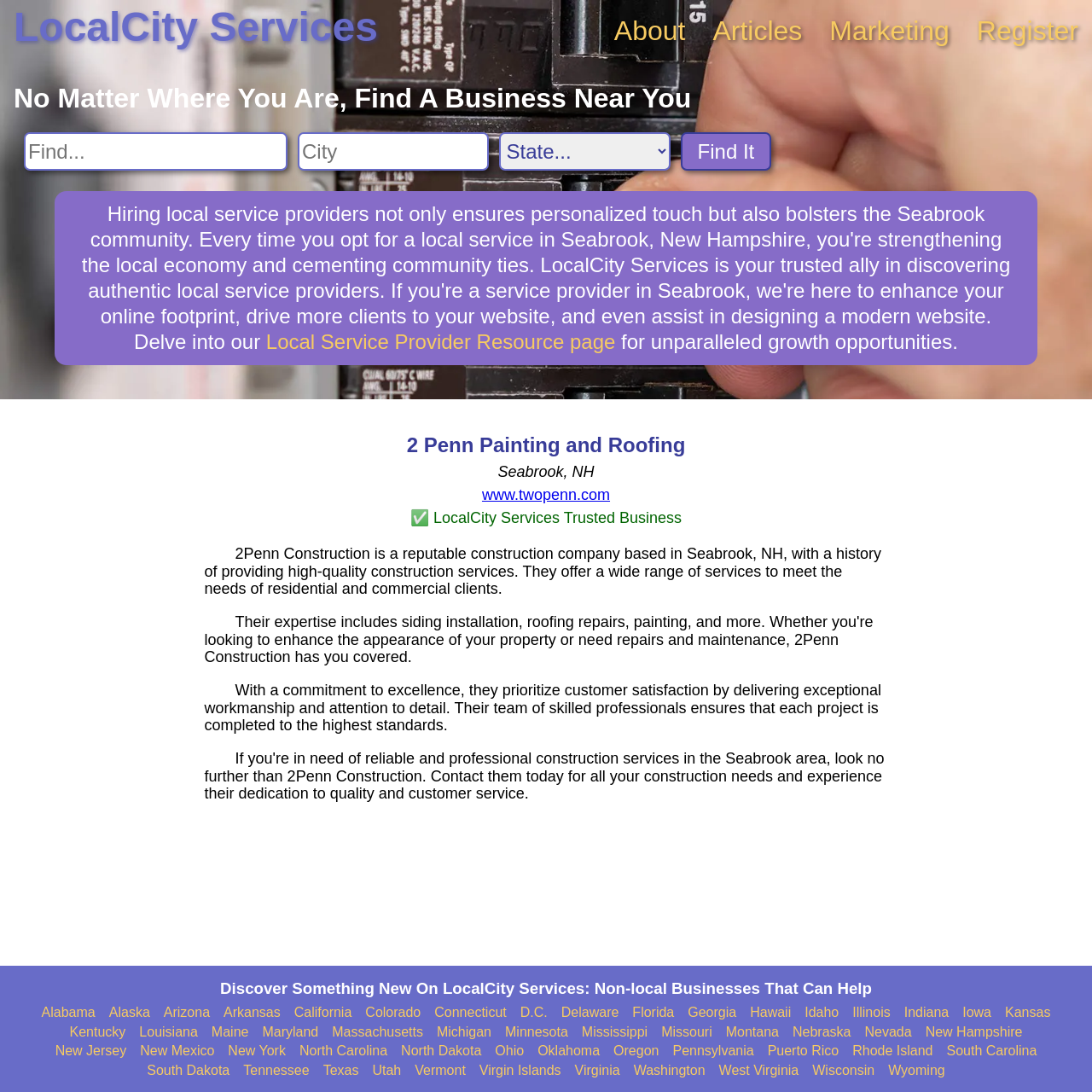Locate the bounding box of the UI element based on this description: "Rhode Island". Provide four float numbers between 0 and 1 as [left, top, right, bottom].

[0.781, 0.956, 0.854, 0.97]